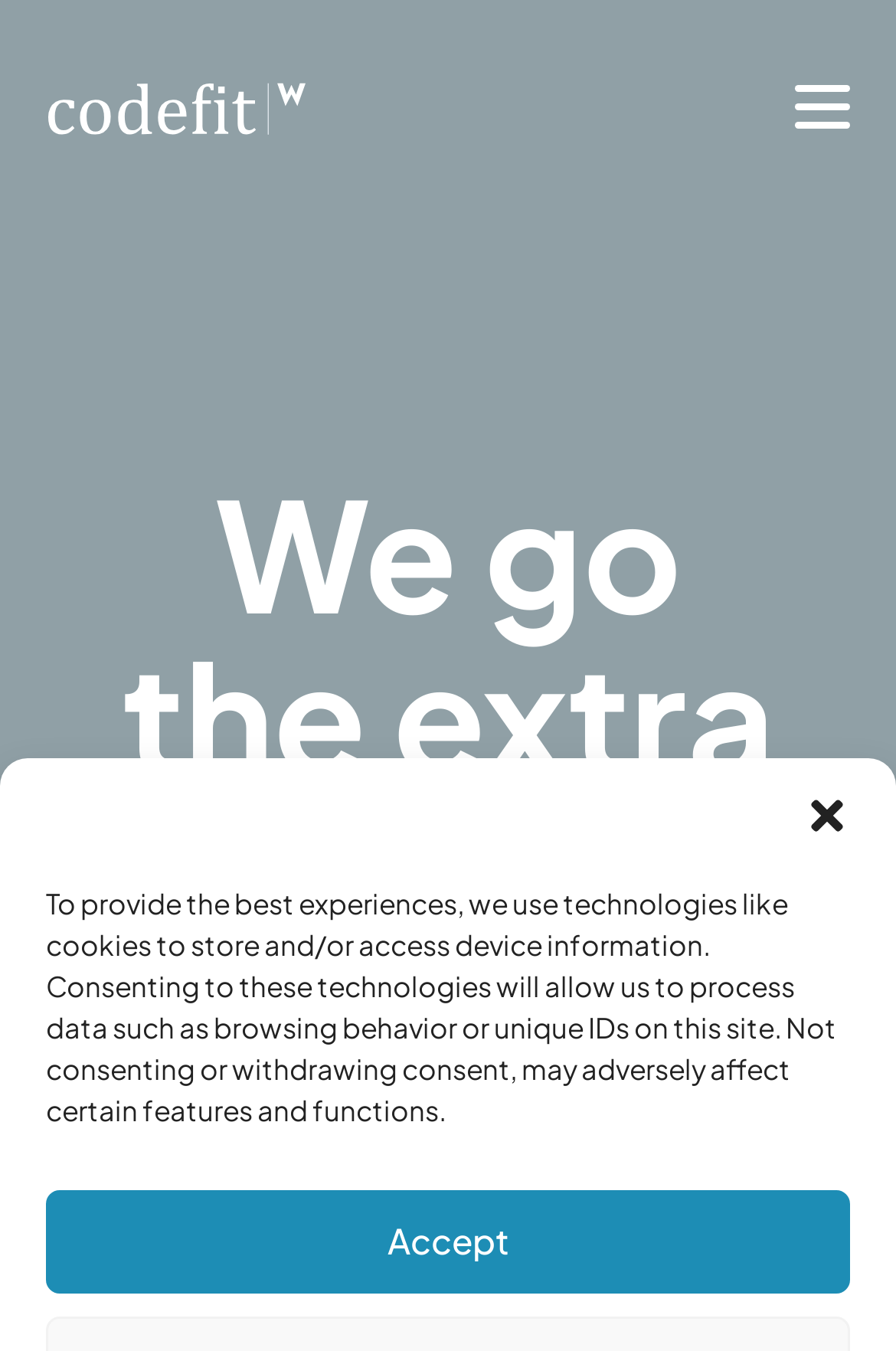What is the text above the navigation menu?
Relying on the image, give a concise answer in one word or a brief phrase.

We go the extra mile